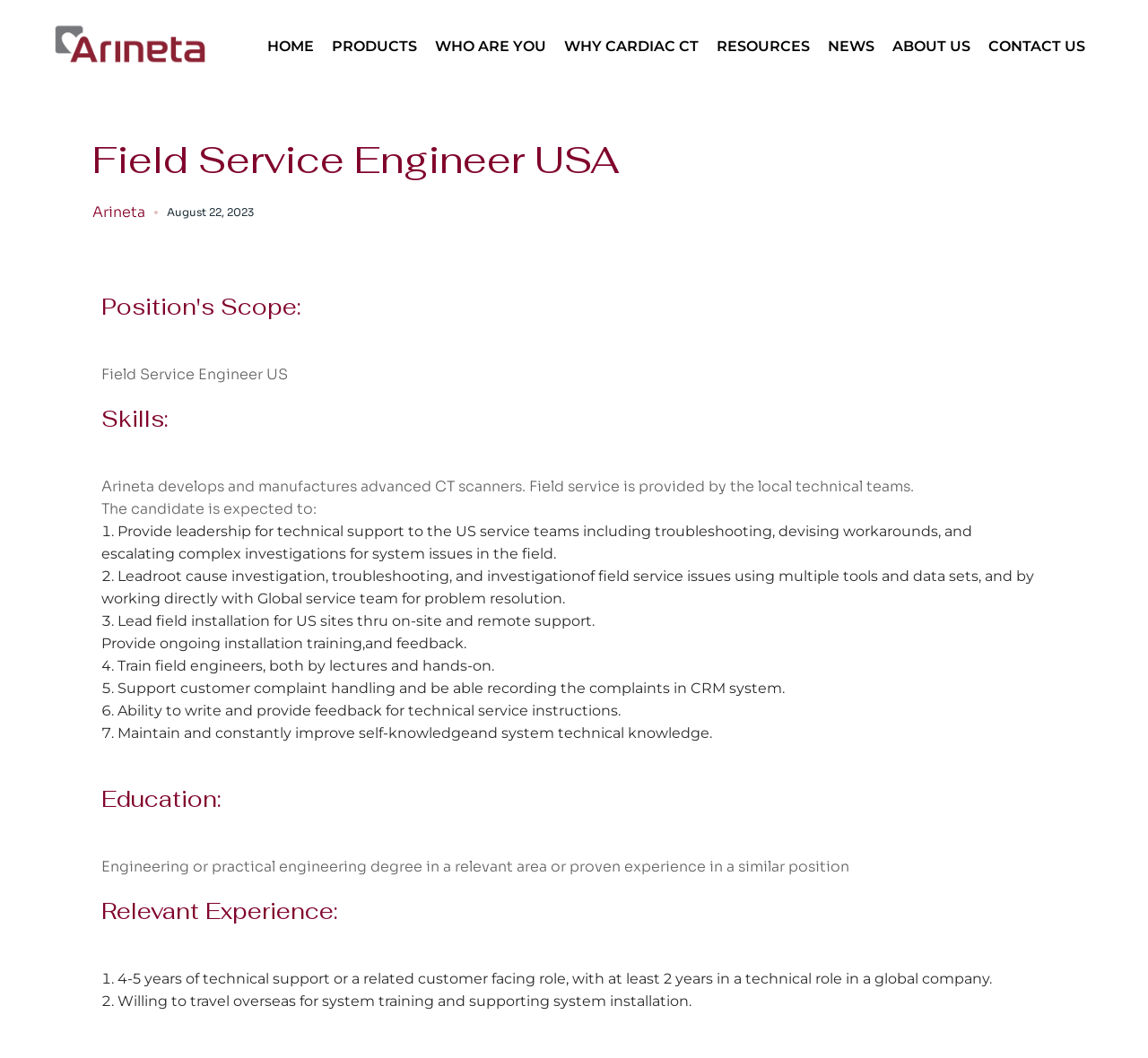Give a one-word or one-phrase response to the question: 
What is the purpose of the 'Resources' section?

To provide additional information